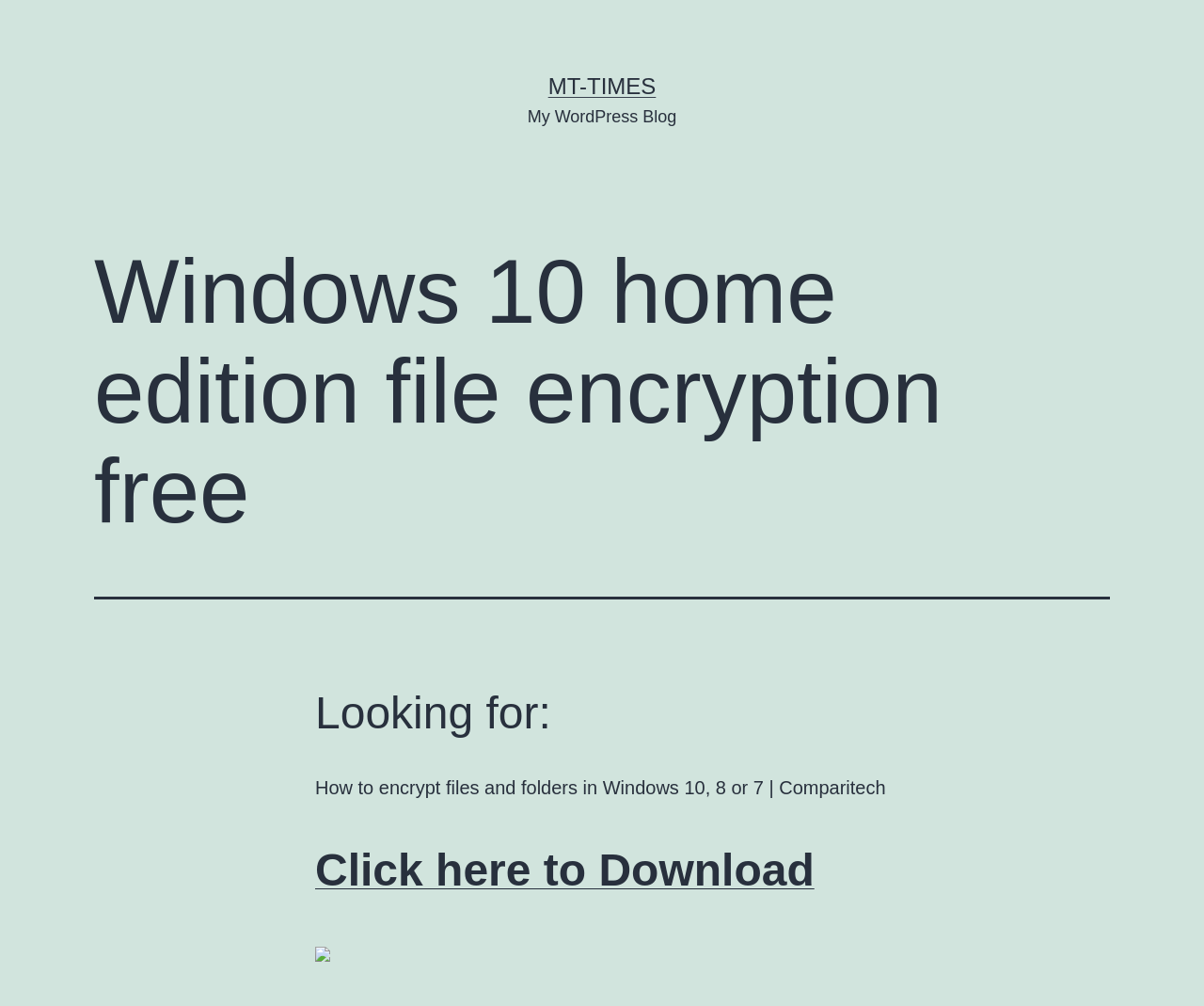Elaborate on the information and visuals displayed on the webpage.

The webpage is about file encryption in Windows operating systems. At the top, there is a link to "MT-TIMES" and a static text "My WordPress Blog" positioned side by side. Below them, there is a large header section that spans almost the entire width of the page. Within this section, there is a heading that reads "Windows 10 home edition file encryption free". 

Further down, there is another heading "Looking for:" followed by a static text "How to encrypt files and folders in Windows 10, 8 or 7 | Comparitech". Below this text, there is a link "Click here to Download" and another link with an image, which is likely a download button. The image is small and positioned to the right of the link. There is also a static text with a non-breaking space character, which is likely a separator or a filler.